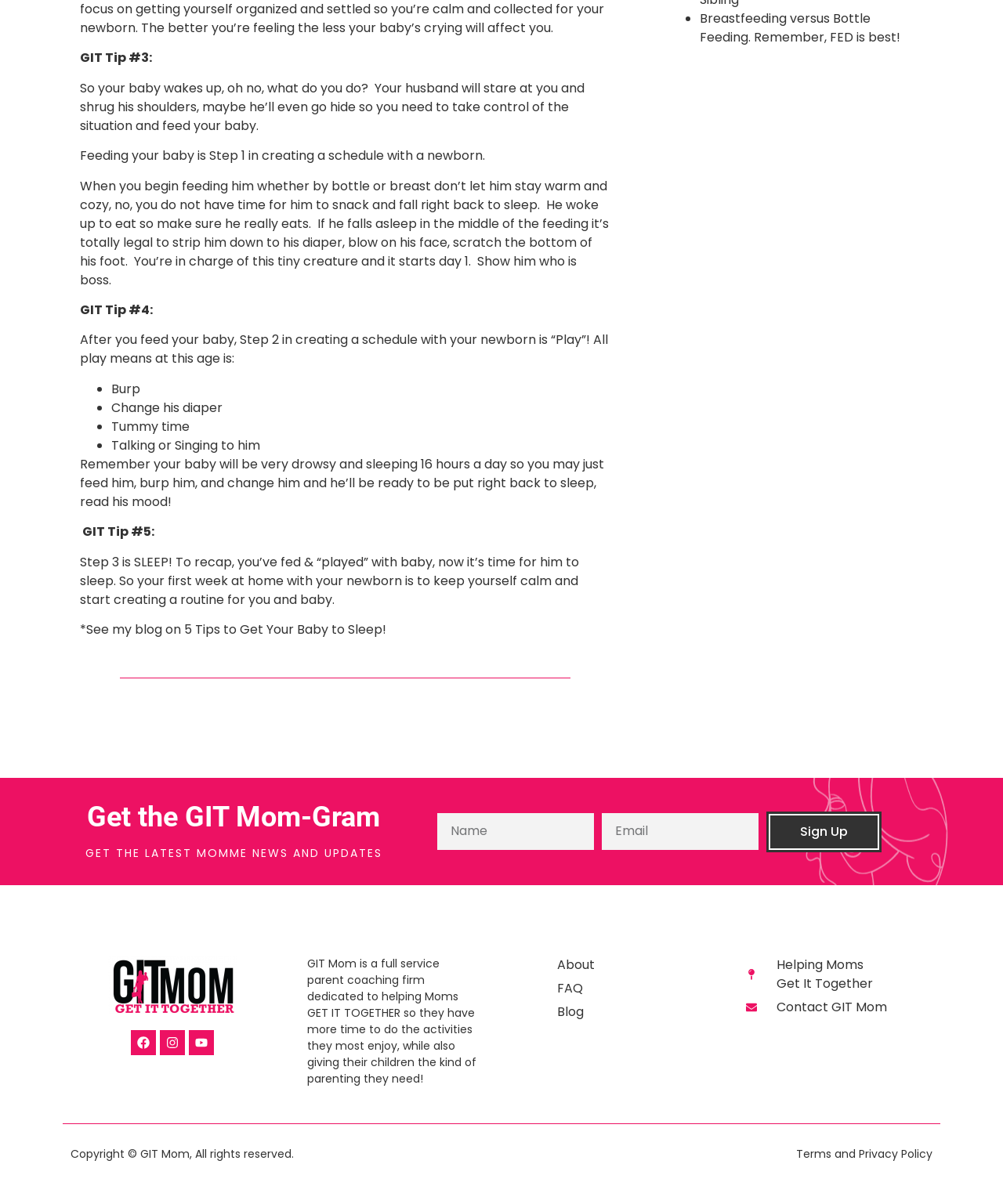Please identify the bounding box coordinates of the element I should click to complete this instruction: 'Learn more about Breastfeeding versus Bottle Feeding'. The coordinates should be given as four float numbers between 0 and 1, like this: [left, top, right, bottom].

[0.698, 0.008, 0.898, 0.039]